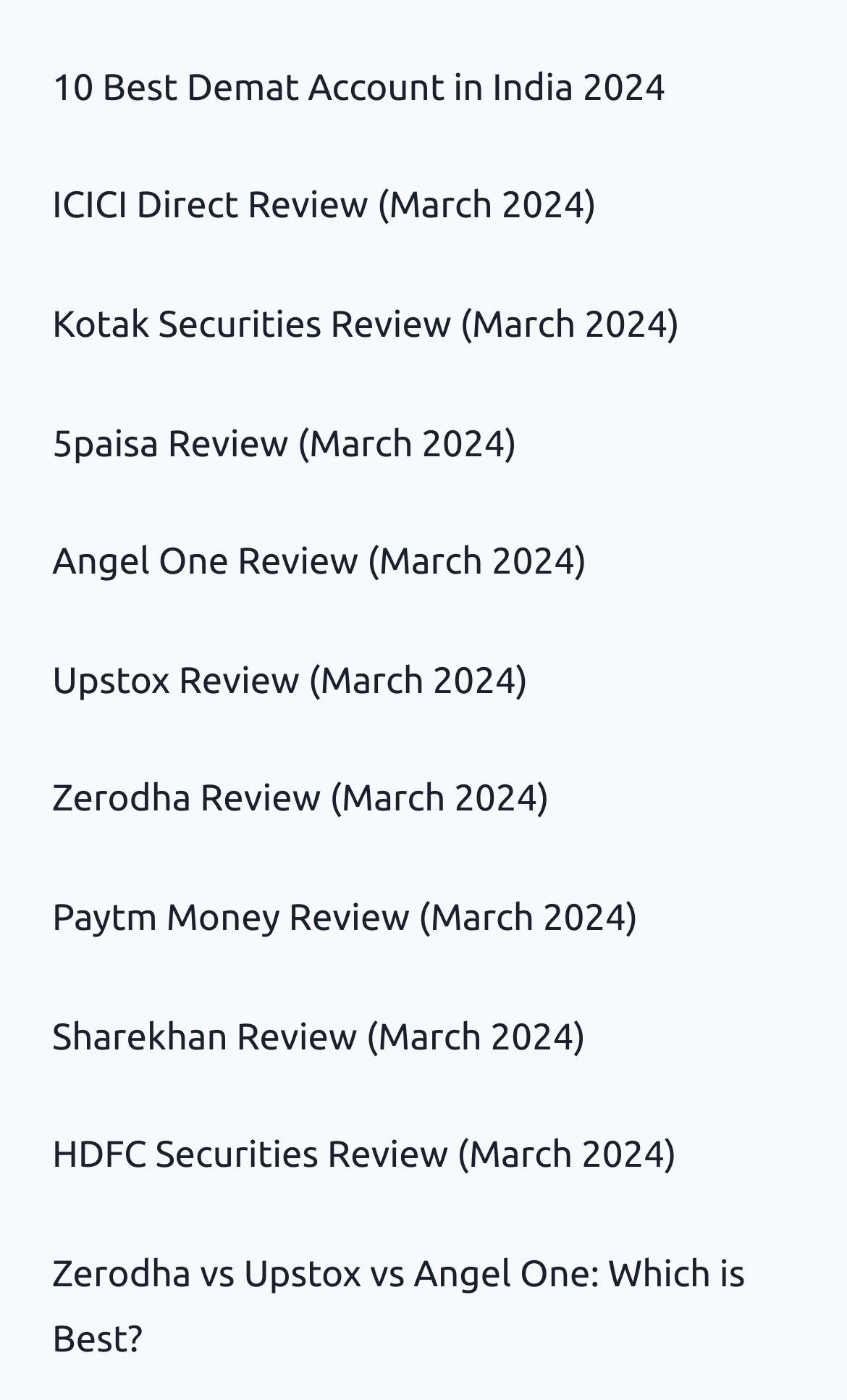Please specify the bounding box coordinates for the clickable region that will help you carry out the instruction: "View the review of Kotak Securities".

[0.062, 0.217, 0.802, 0.247]